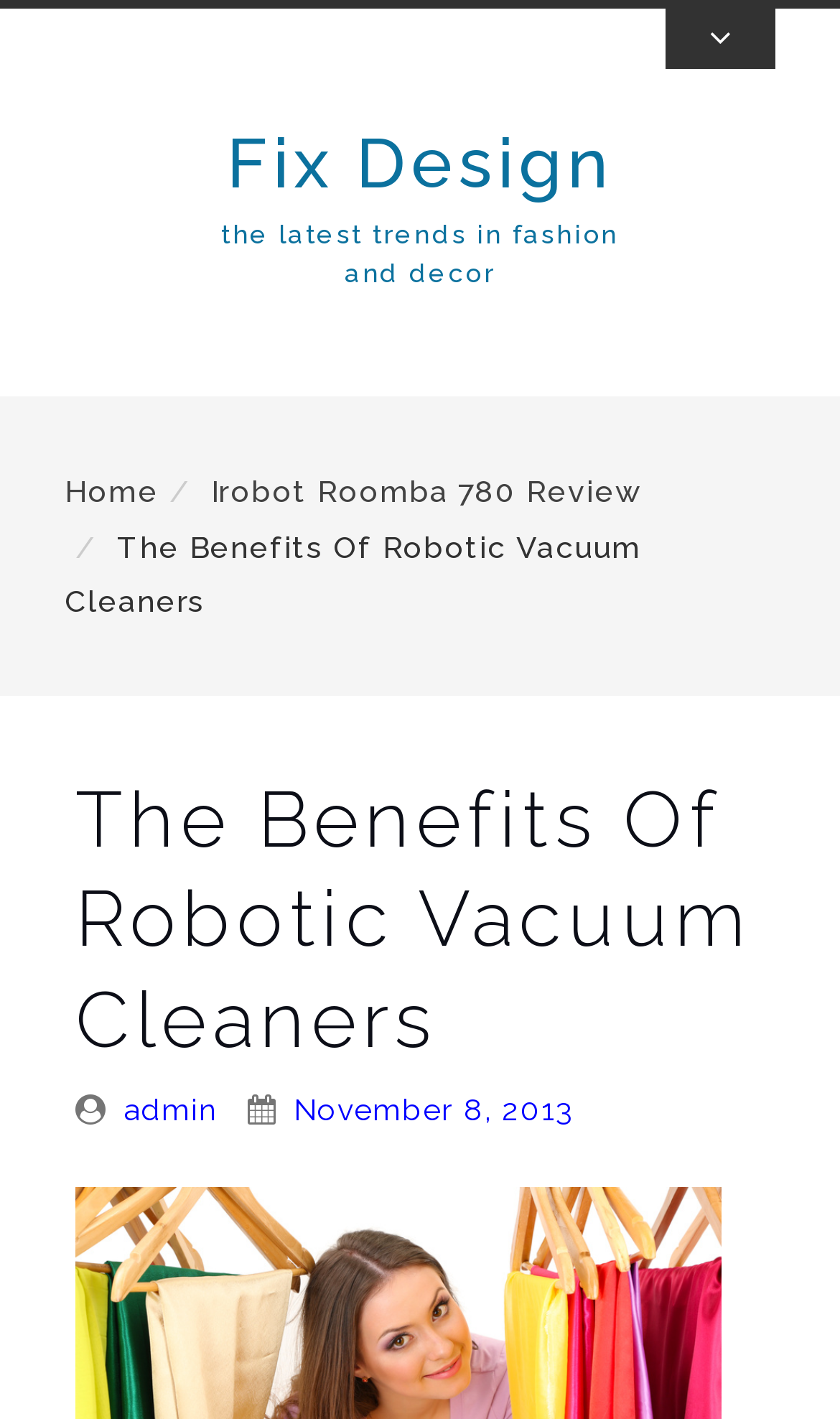Produce a meticulous description of the webpage.

The webpage is about the benefits of robotic vacuum cleaners. At the top, there is a link to toggle the top bar, situated near the right edge of the page. Below it, there is a link to "Fix Design" and a static text describing the latest trends in fashion and decor, both positioned near the top center of the page.

On the left side, there are two links: "Home" and "Irobot Roomba 780 Review", placed vertically. To the right of these links, there is a static text displaying the title "The Benefits Of Robotic Vacuum Cleaners", which is also a header. This title is followed by a section with the same title, containing a heading, a "Posted By:" label, a link to "admin", a "Posted On:" label, and a link to the date "November 8, 2013", which also includes a time element. This section is positioned near the center of the page.